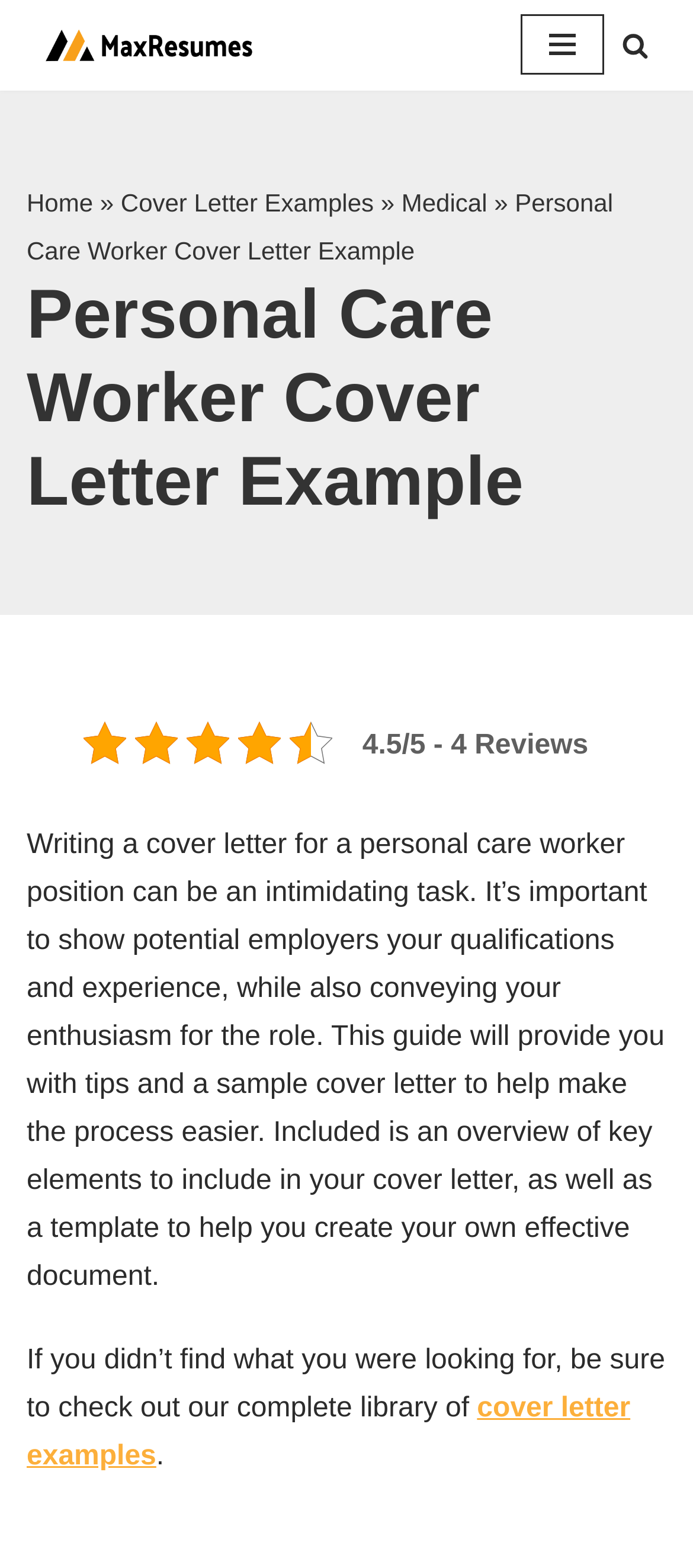Highlight the bounding box coordinates of the element you need to click to perform the following instruction: "Click on the navigation menu."

[0.751, 0.01, 0.872, 0.048]